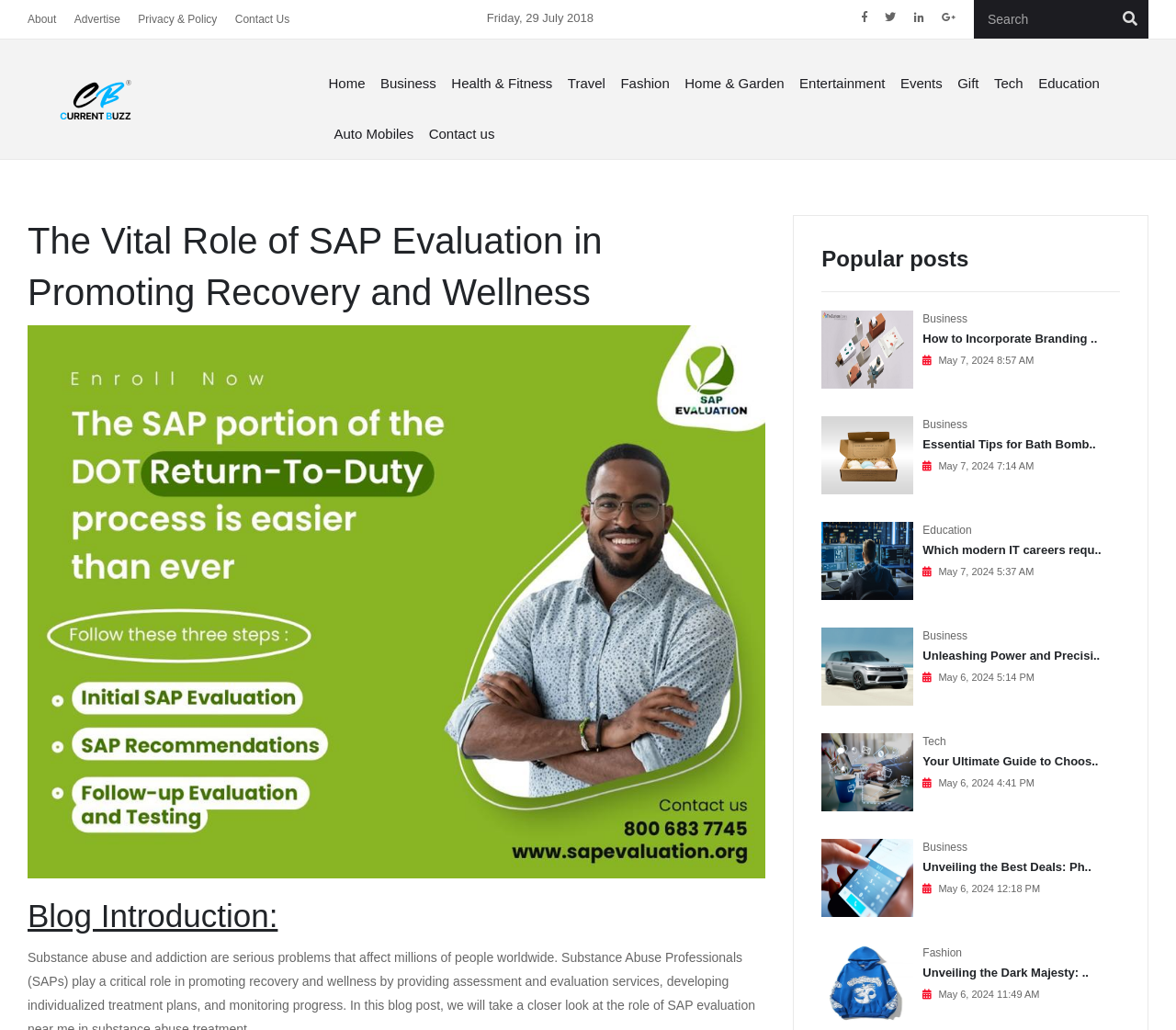Determine the bounding box coordinates of the area to click in order to meet this instruction: "Explore the popular post about Custom Boxes".

[0.699, 0.33, 0.777, 0.346]